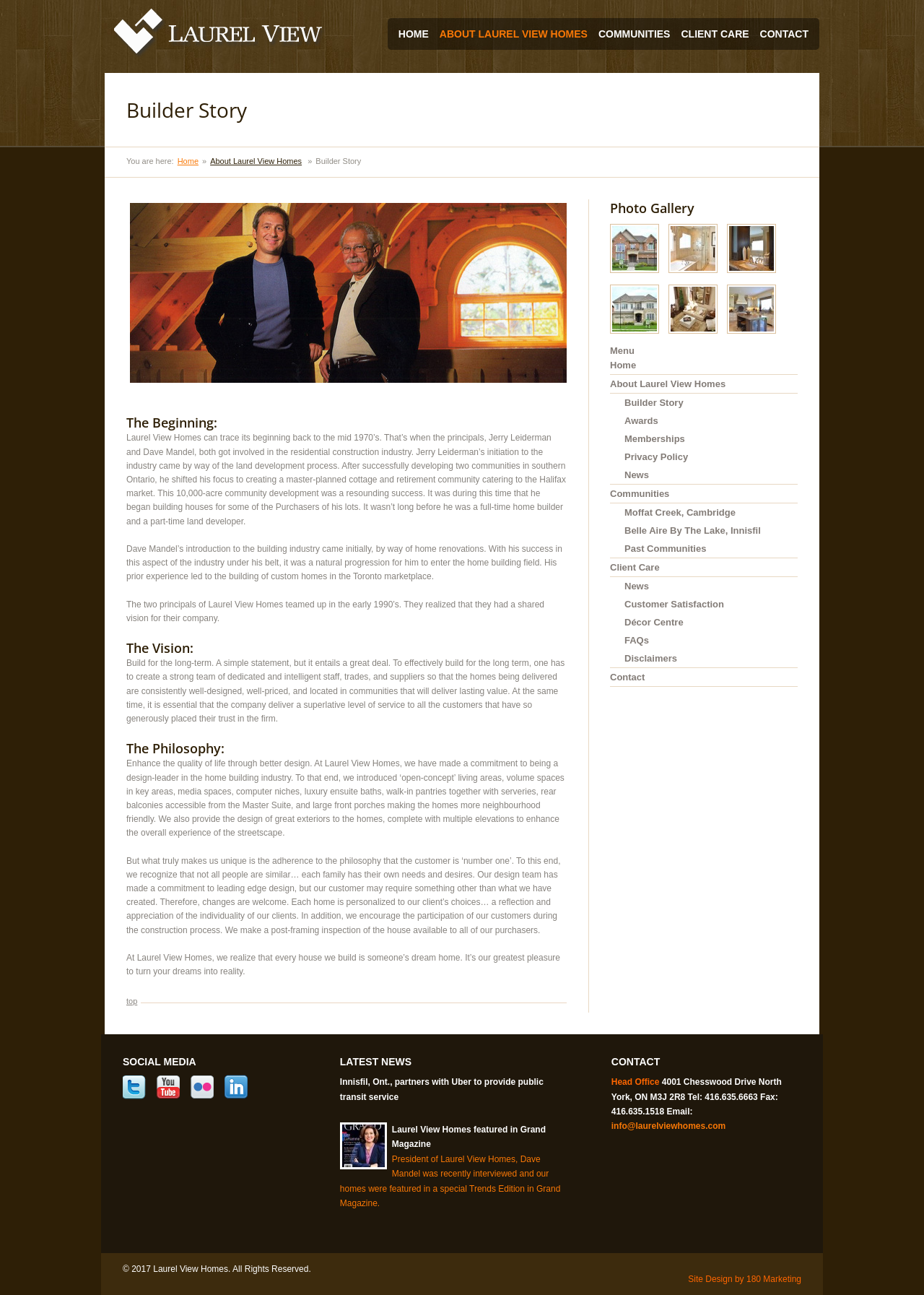Highlight the bounding box coordinates of the element you need to click to perform the following instruction: "View the 'Builder Story'."

[0.137, 0.074, 0.267, 0.095]